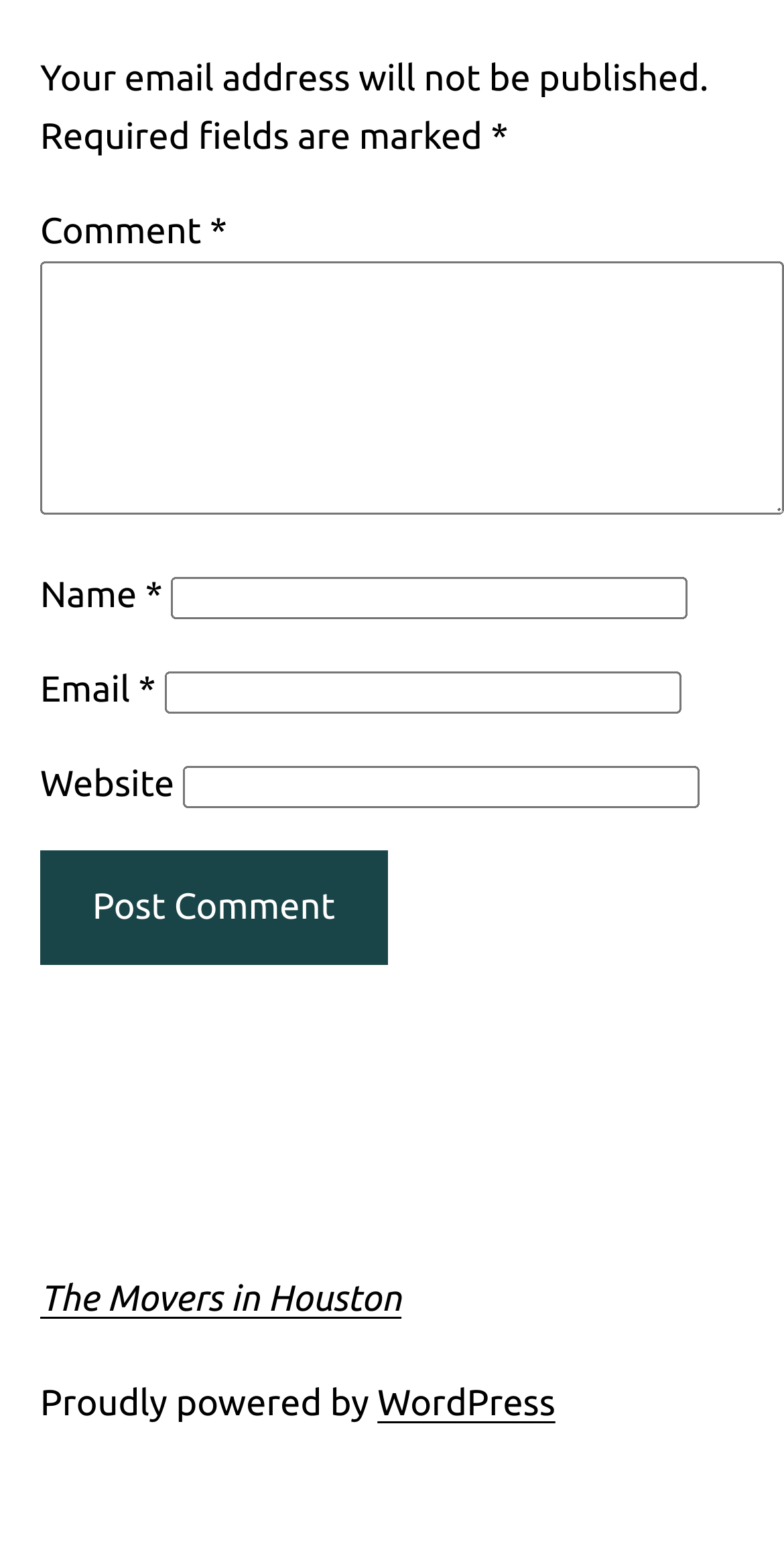How many links are available on the webpage?
Give a detailed explanation using the information visible in the image.

The webpage has two links: 'The Movers in Houston' and 'WordPress'. These links allow users to navigate to other web pages or websites.